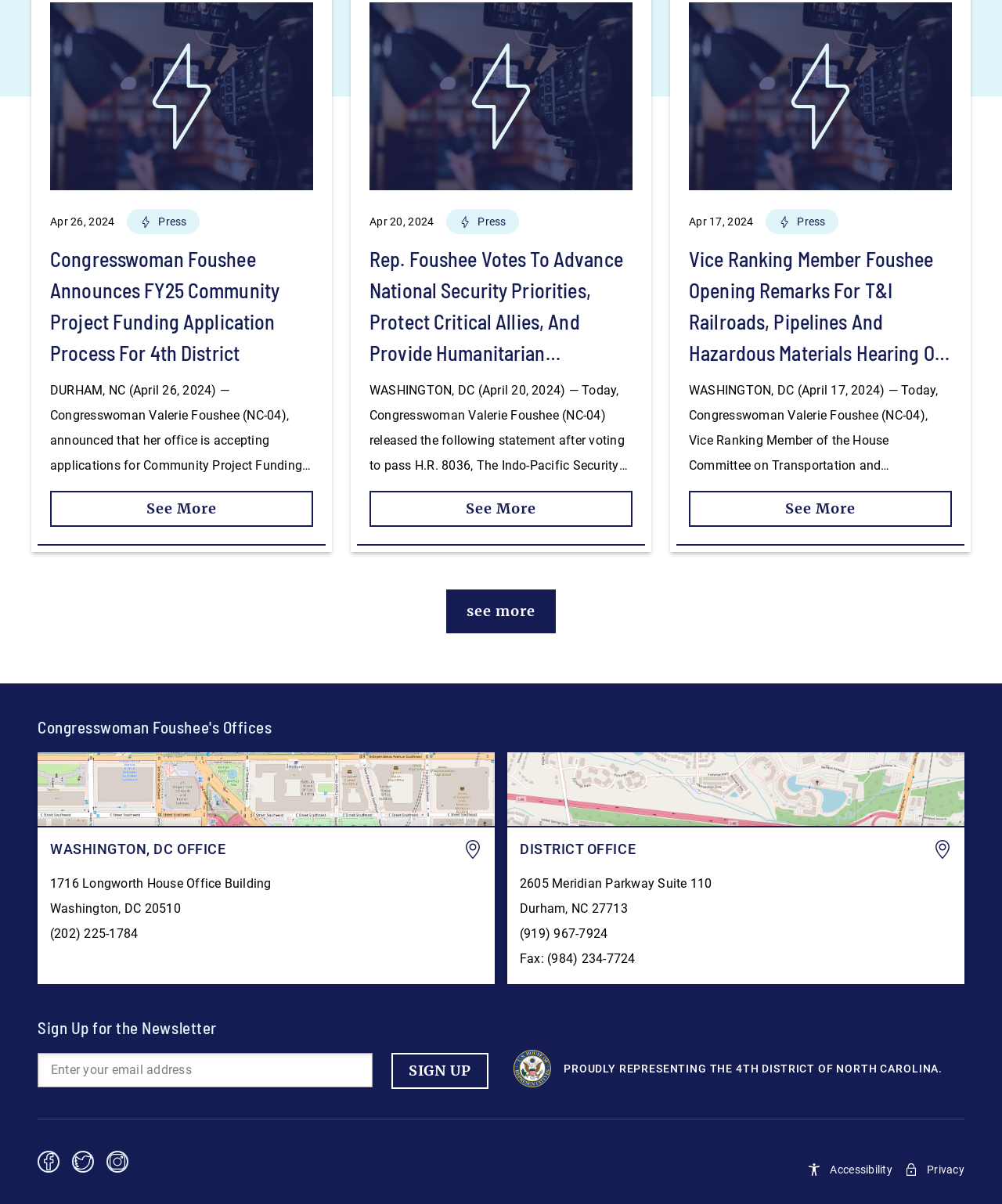Locate the bounding box of the UI element with the following description: "WPThemeGo.com".

None